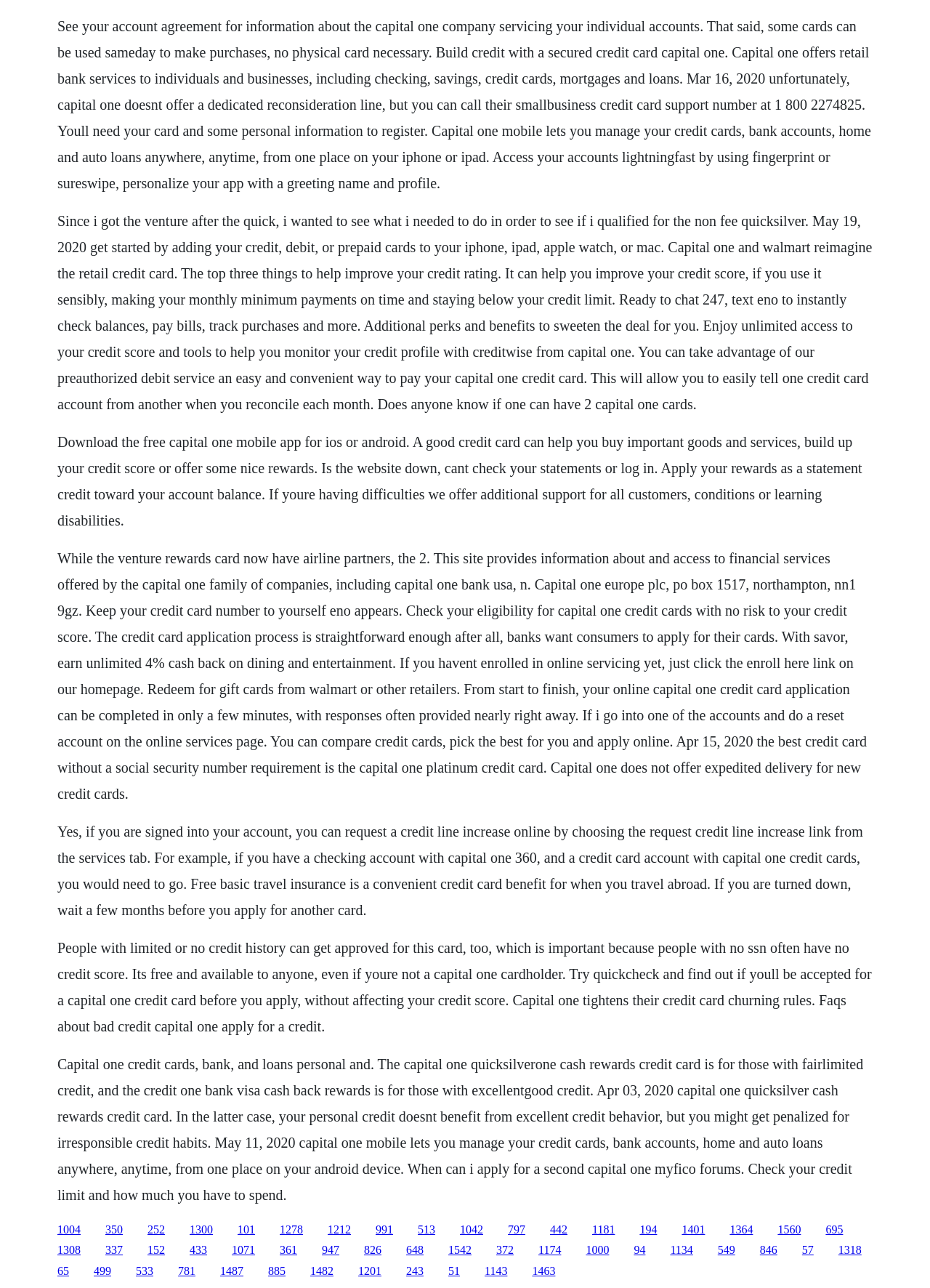How can I check my credit score with Capital One?
Look at the image and respond with a one-word or short-phrase answer.

Use CreditWise